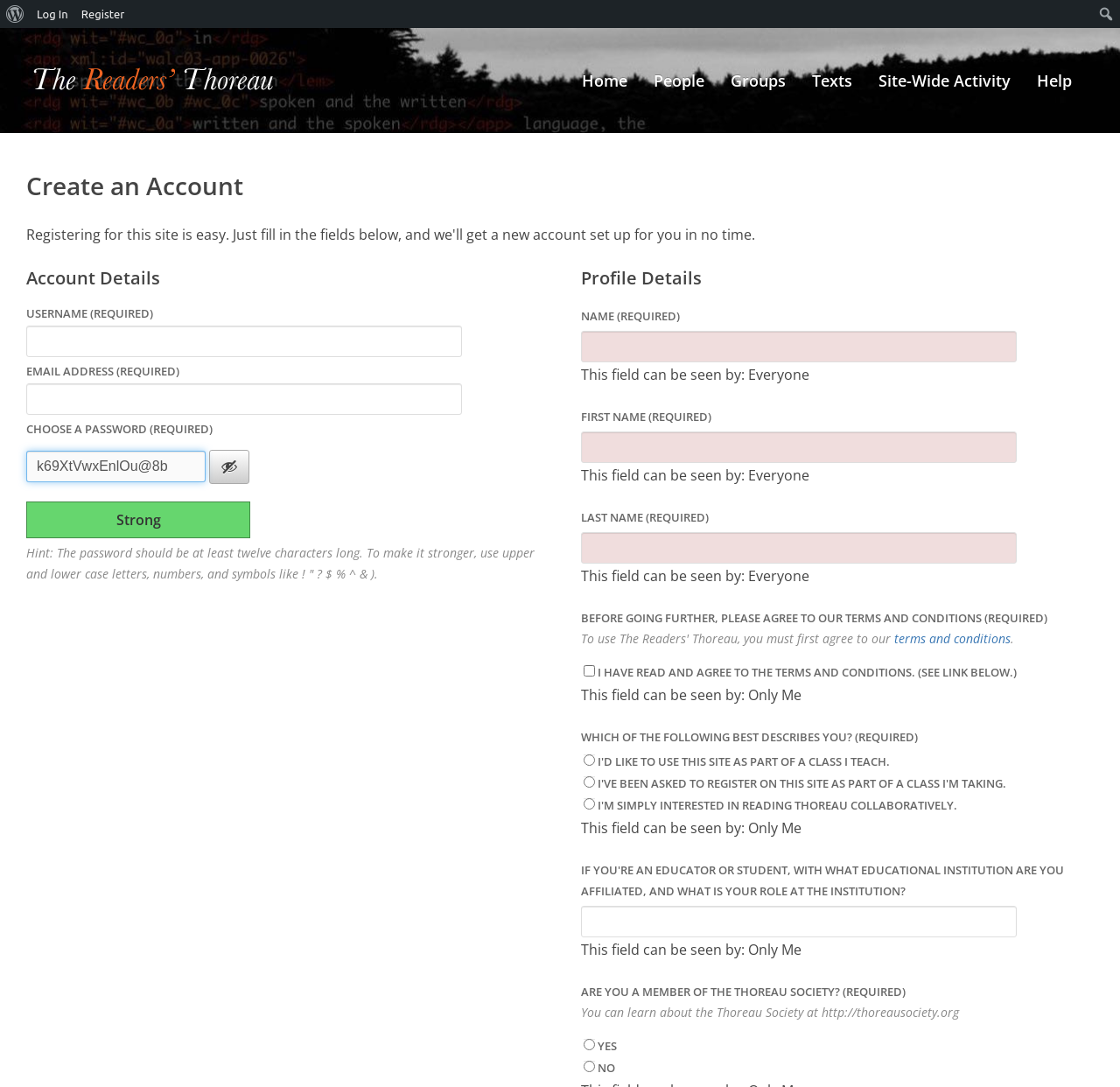Can you show the bounding box coordinates of the region to click on to complete the task described in the instruction: "Choose a password"?

[0.023, 0.415, 0.184, 0.444]